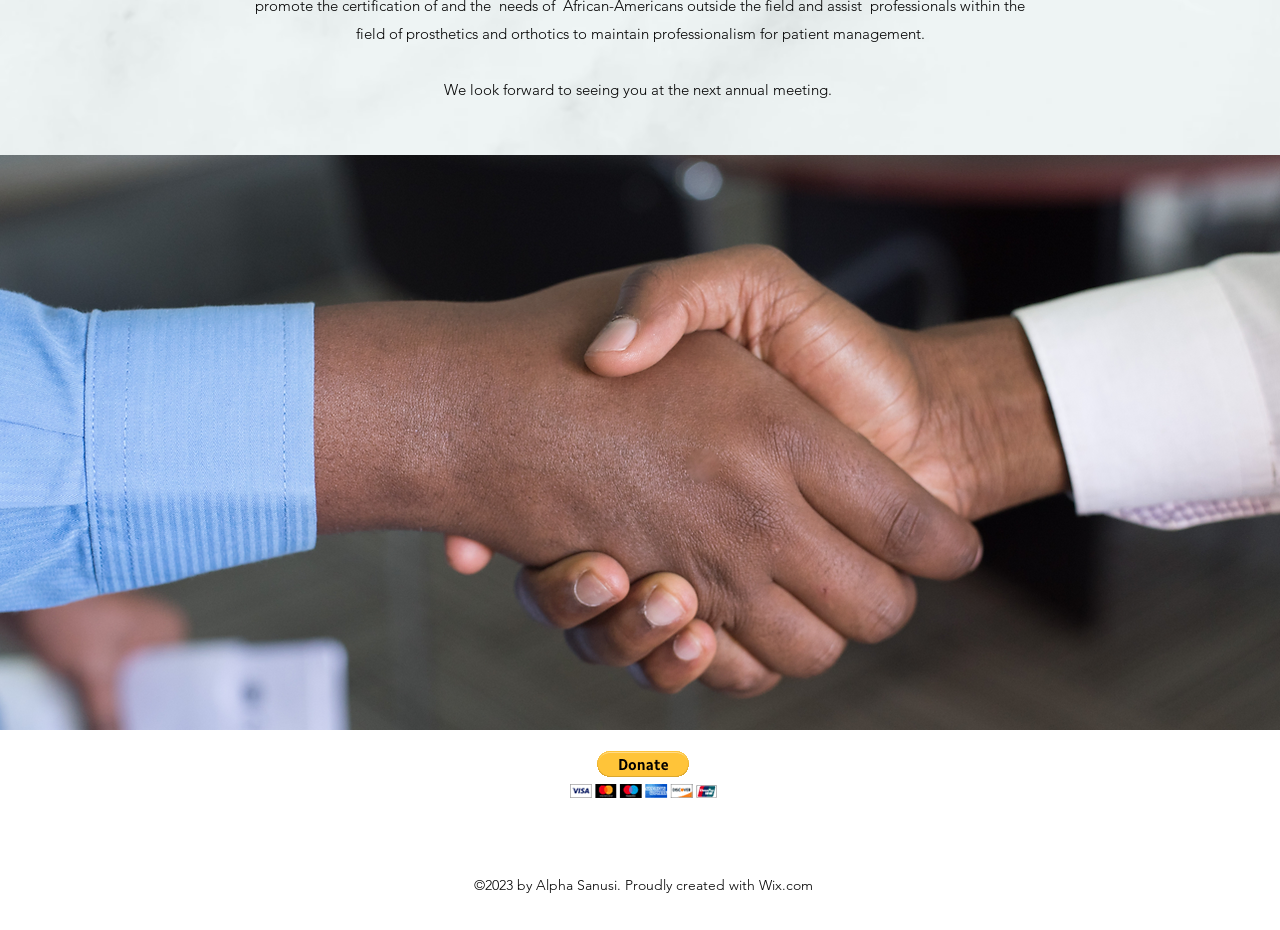Answer this question in one word or a short phrase: What is the copyright information?

2023 by Alpha Sanusi